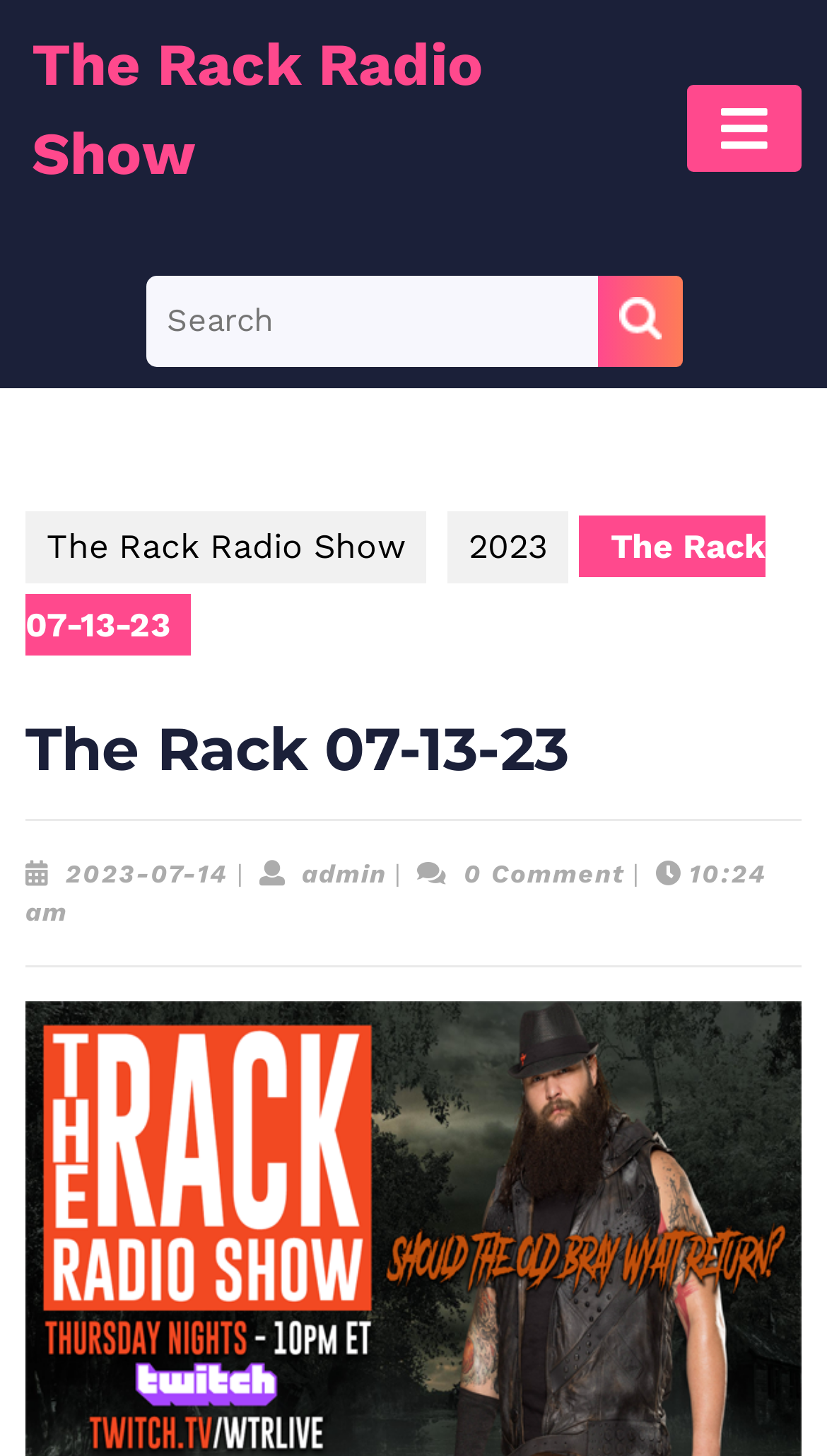Create a detailed description of the webpage's content and layout.

The webpage appears to be a blog post or article page from "The Rack Radio Show" website. At the top left, there is a link to the radio show's homepage. Next to it, there is an open button, which is not currently selected. Below these elements, there is a search bar with a label "Search for:" and a "SEARCH" button to its right.

Below the search bar, there is a section with multiple links and text elements. The title of the page, "The Rack 07-13-23", is displayed prominently, followed by a horizontal separator line. Underneath, there are links to related pages or categories, including "2023" and a date-specific link "2023-07-14 2023-07-14". There are also some administrative links, such as "admin admin", and a comment count indicator showing "0 Comment". The time of posting, "10:24 am", is displayed at the bottom of this section.

Throughout the page, there are multiple links, text elements, and separators, which suggest a structured layout with clear headings and concise text.